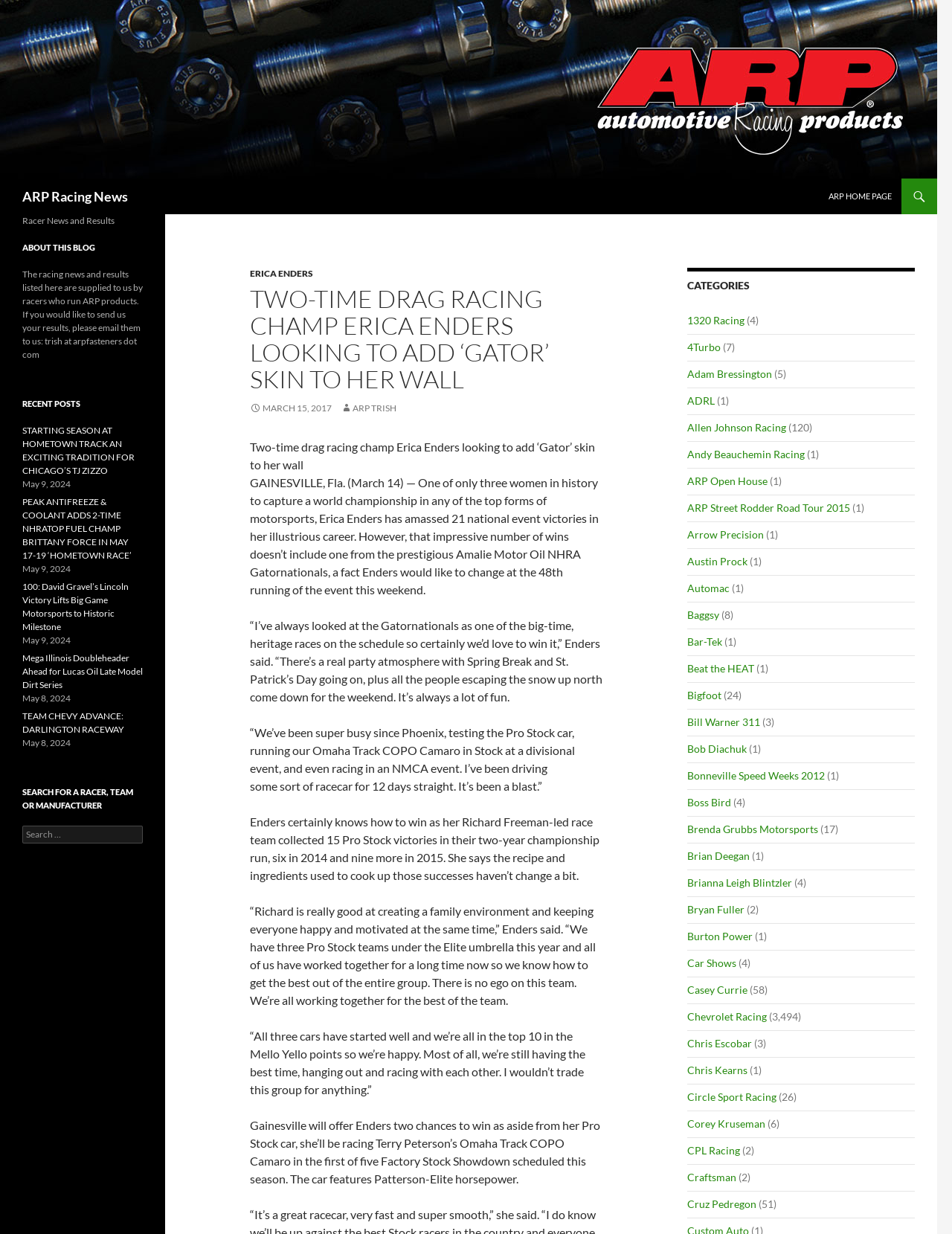Identify the bounding box coordinates of the region that should be clicked to execute the following instruction: "Read about ARP HOME PAGE".

[0.861, 0.145, 0.946, 0.174]